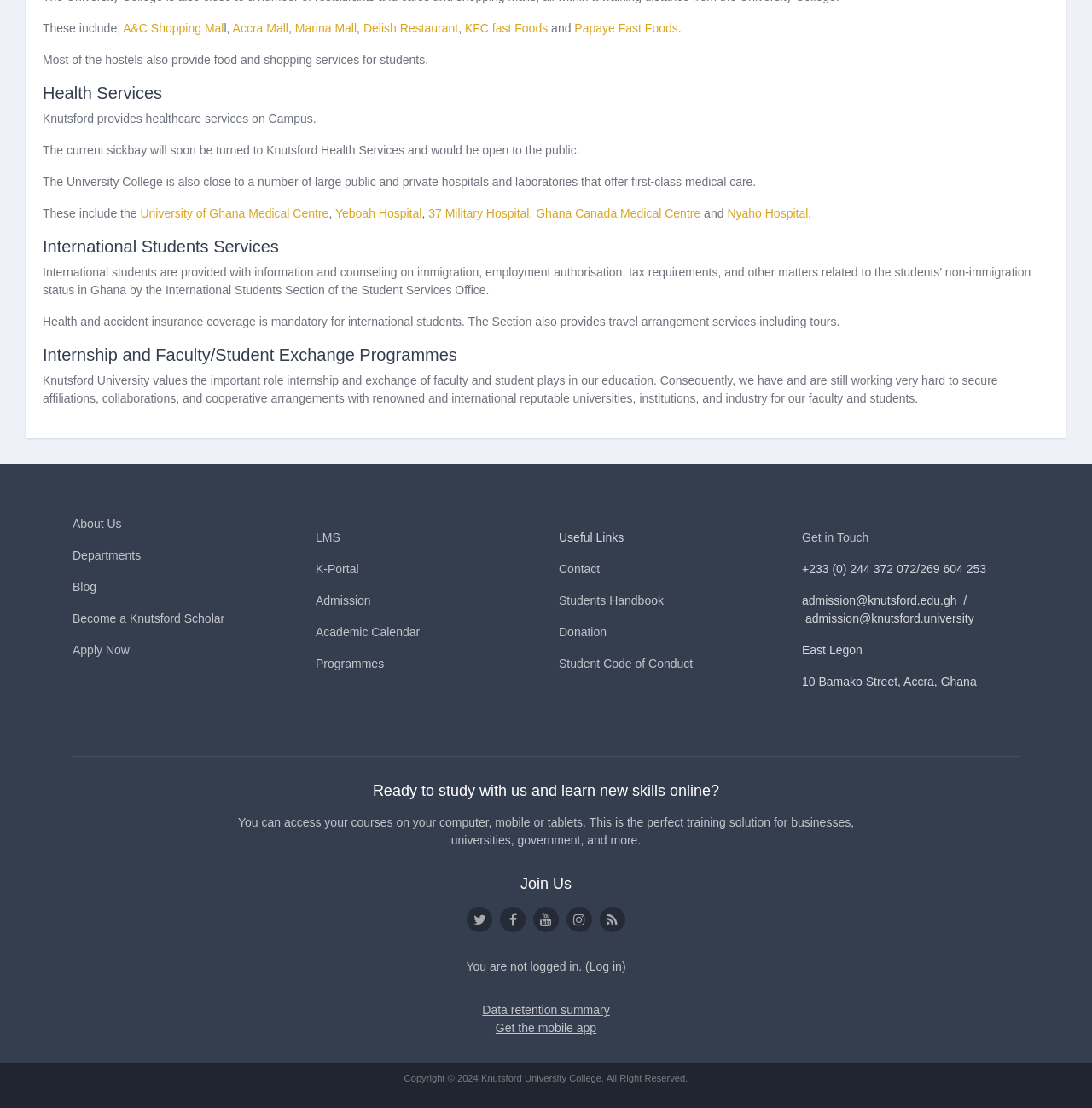From the webpage screenshot, identify the region described by Donation. Provide the bounding box coordinates as (top-left x, top-left y, bottom-right x, bottom-right y), with each value being a floating point number between 0 and 1.

[0.512, 0.564, 0.556, 0.577]